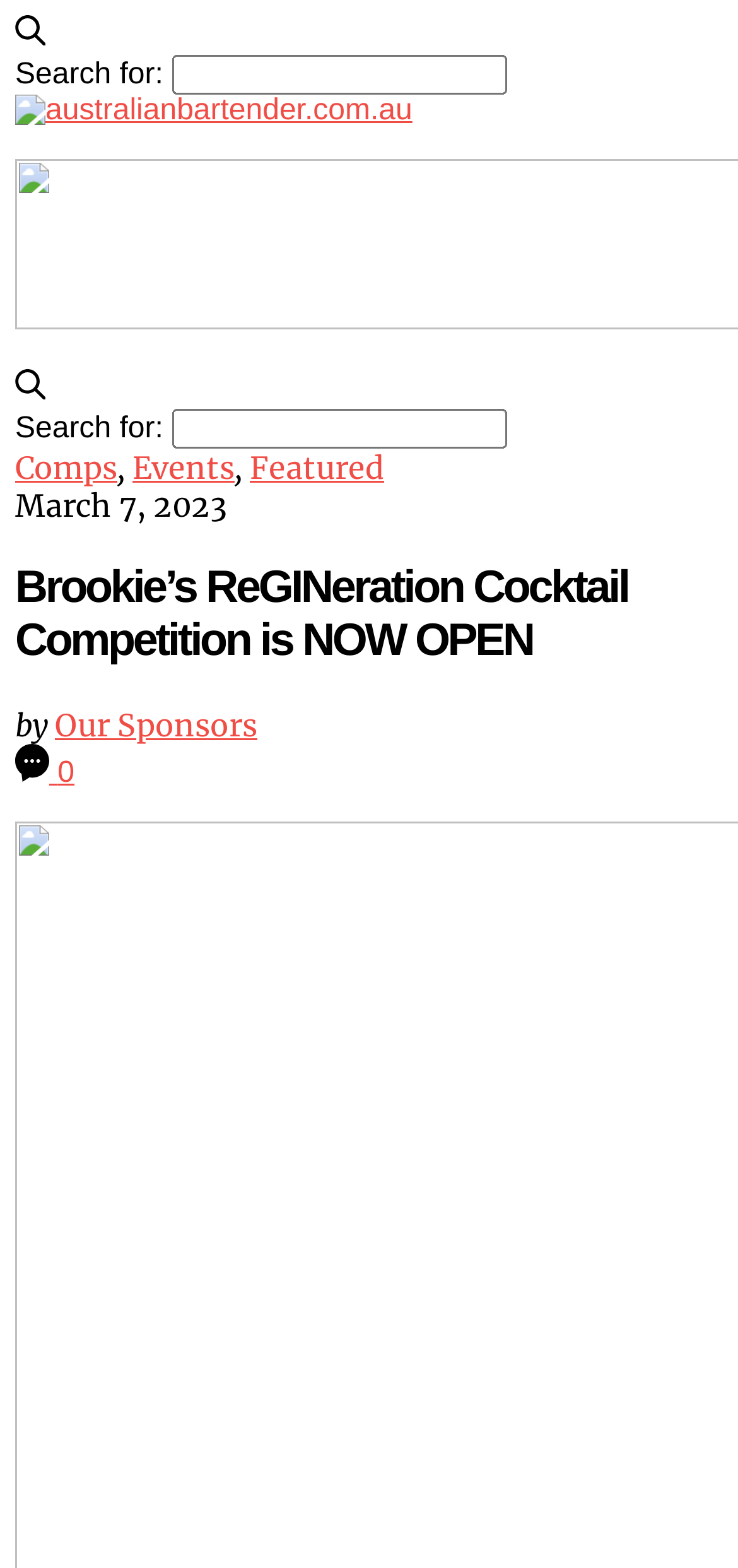Predict the bounding box coordinates of the area that should be clicked to accomplish the following instruction: "read Our Sponsors". The bounding box coordinates should consist of four float numbers between 0 and 1, i.e., [left, top, right, bottom].

[0.074, 0.451, 0.349, 0.475]